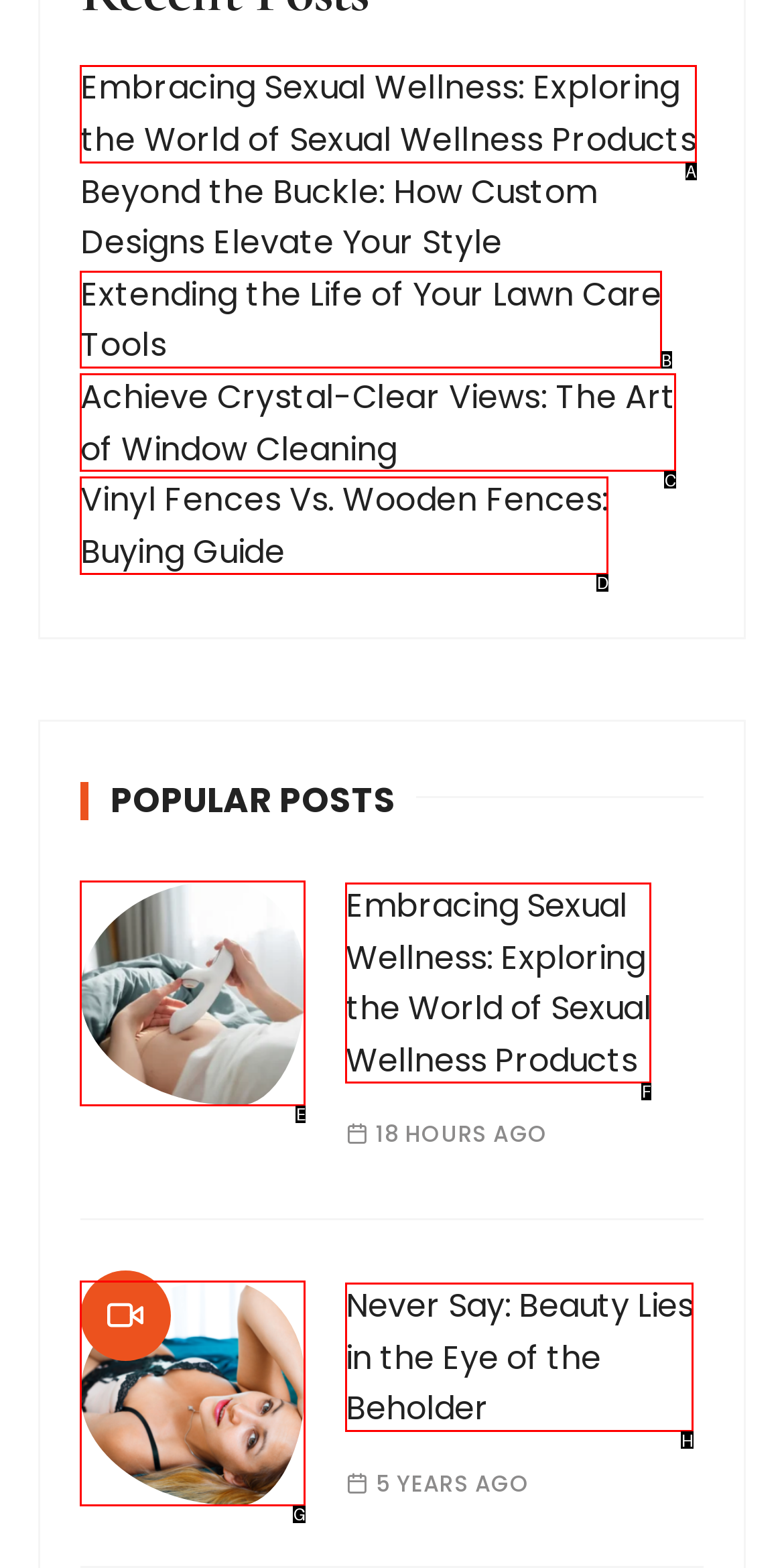From the options shown in the screenshot, tell me which lettered element I need to click to complete the task: Read the post about extending the life of your lawn care tools.

B